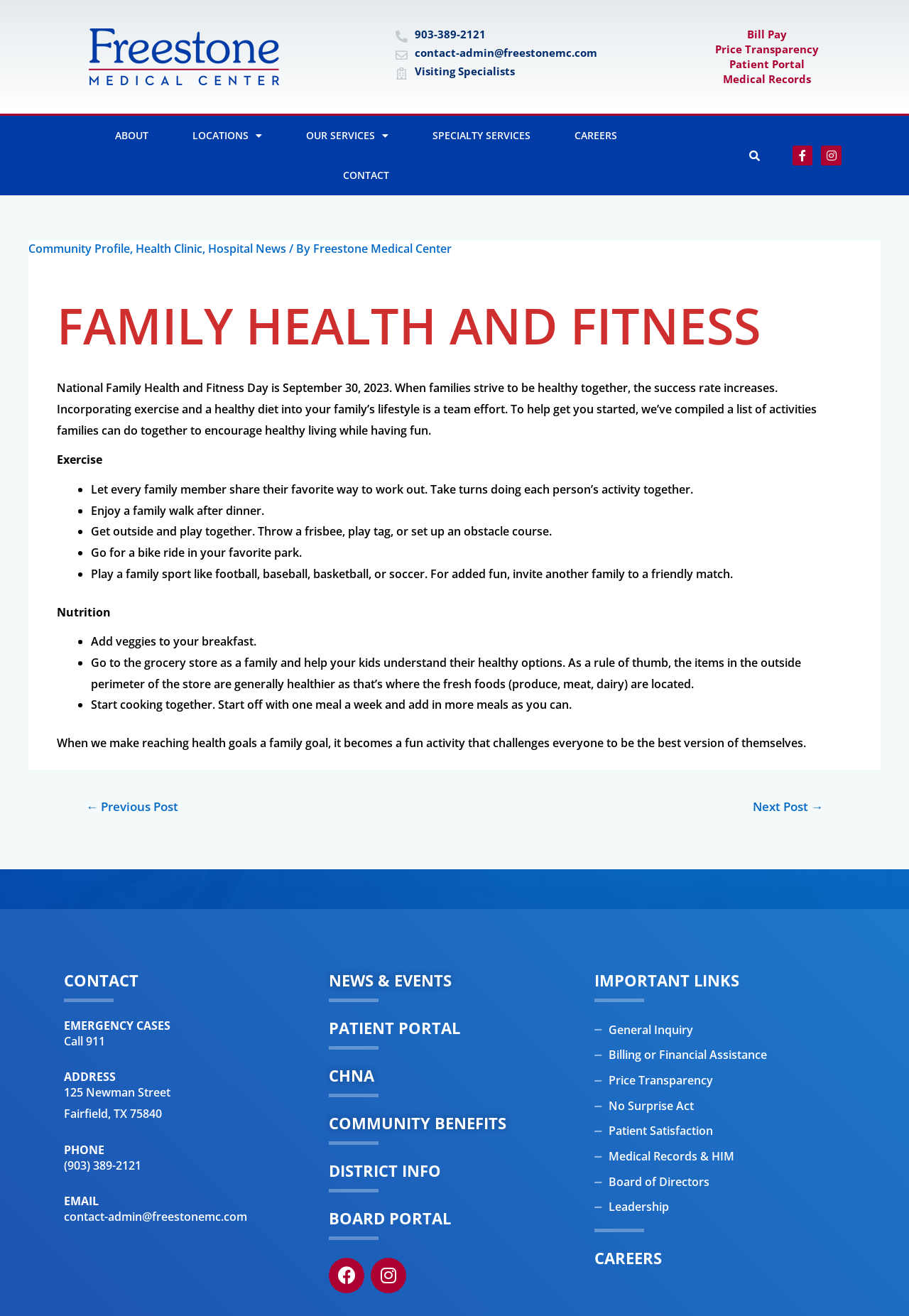How can families make reaching health goals a fun activity?
Analyze the image and provide a thorough answer to the question.

The webpage suggests that when families strive to be healthy together, the success rate increases, and making reaching health goals a team effort can make it a fun activity.